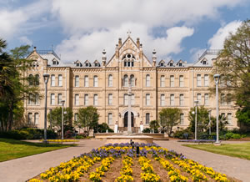Answer the question below in one word or phrase:
What type of education does the university commit to?

Liberal arts education